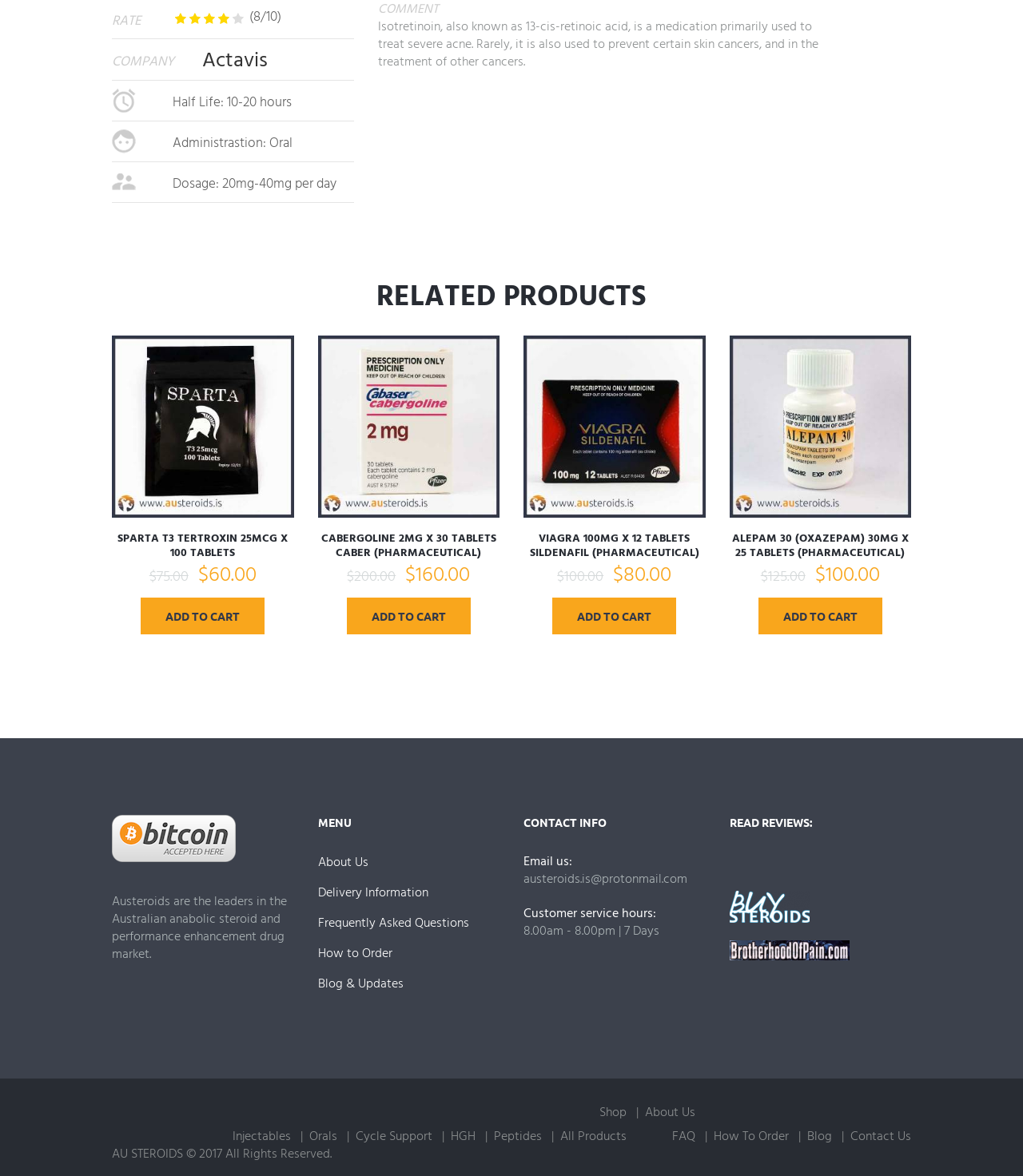Given the webpage screenshot, identify the bounding box of the UI element that matches this description: "HGH".

[0.441, 0.958, 0.465, 0.976]